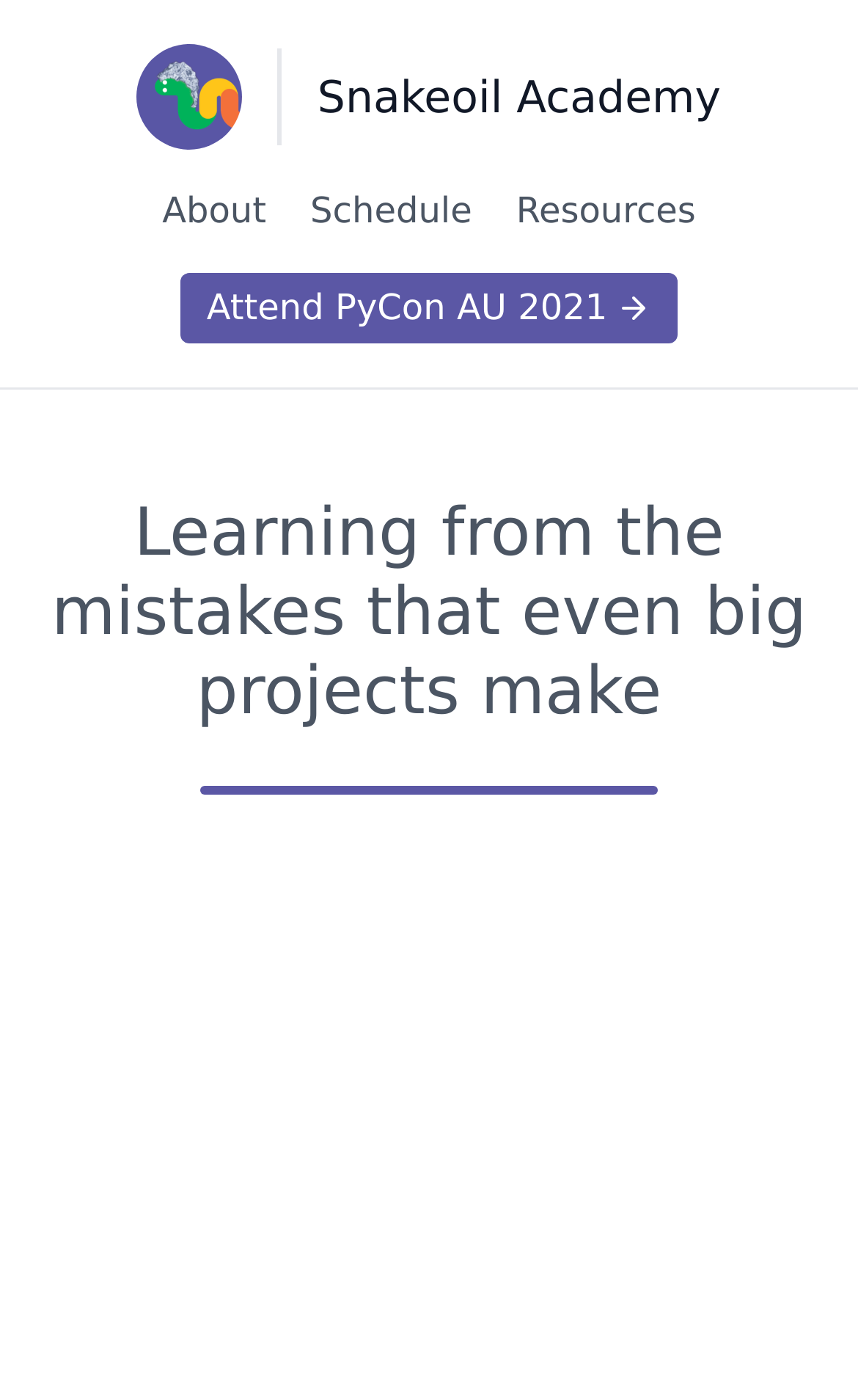Summarize the webpage with intricate details.

The webpage is titled "Learning from the mistakes that even big projects make | Snakeoil Academy" and features a prominent link to "Snakeoil Academy" at the top, accompanied by a small image. Below this, there are three navigation links: "About", "Schedule", and "Resources", positioned side by side.

Further down, a call-to-action link "Attend PyCon AU 2021" is displayed, accompanied by a small image on the right. Above this link, a heading with the same title as the webpage is centered, taking up a significant portion of the page.

At the bottom of the page, an iframe occupies the majority of the space, spanning the full width of the page.